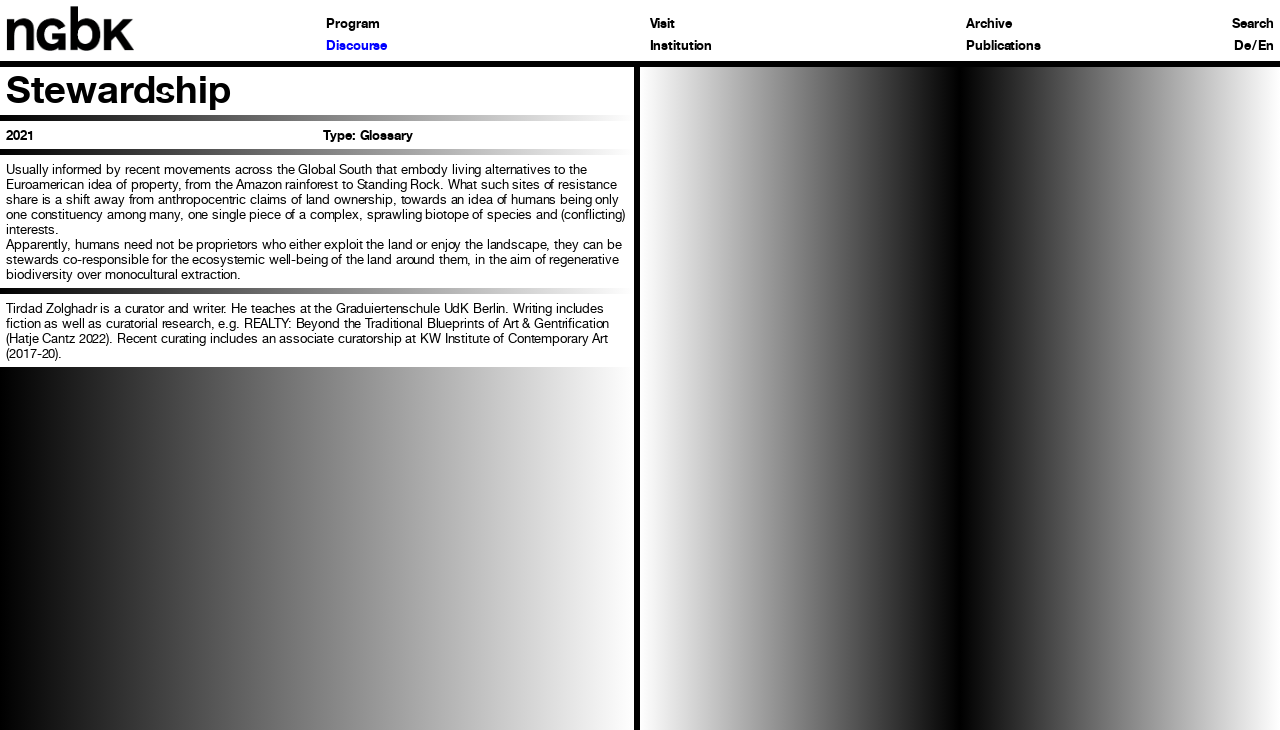Respond concisely with one word or phrase to the following query:
What is the author's profession?

Curator and writer